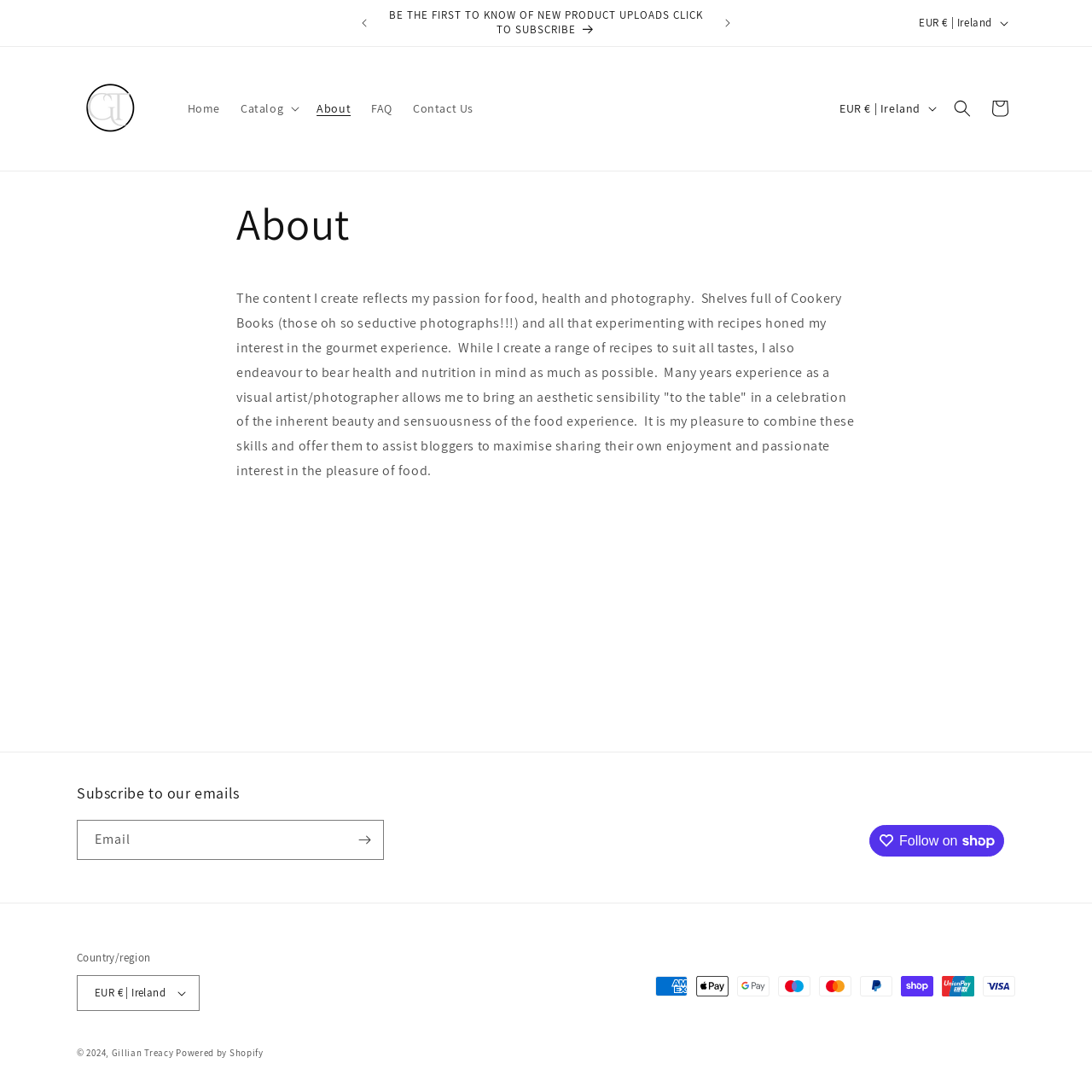Using the provided element description "FAQ", determine the bounding box coordinates of the UI element.

[0.331, 0.083, 0.369, 0.116]